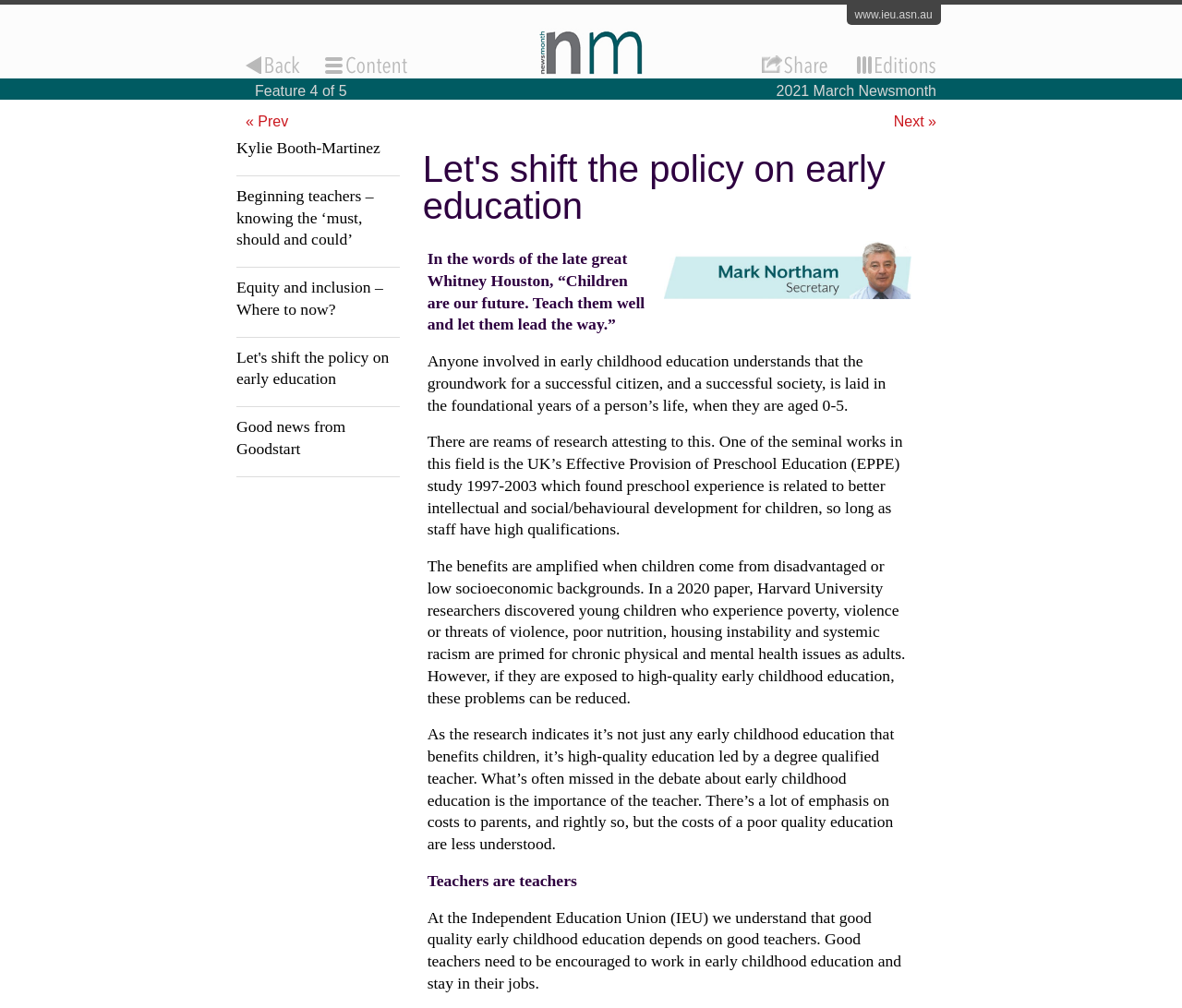Provide a short answer to the following question with just one word or phrase: Who is the author of the article?

Not specified